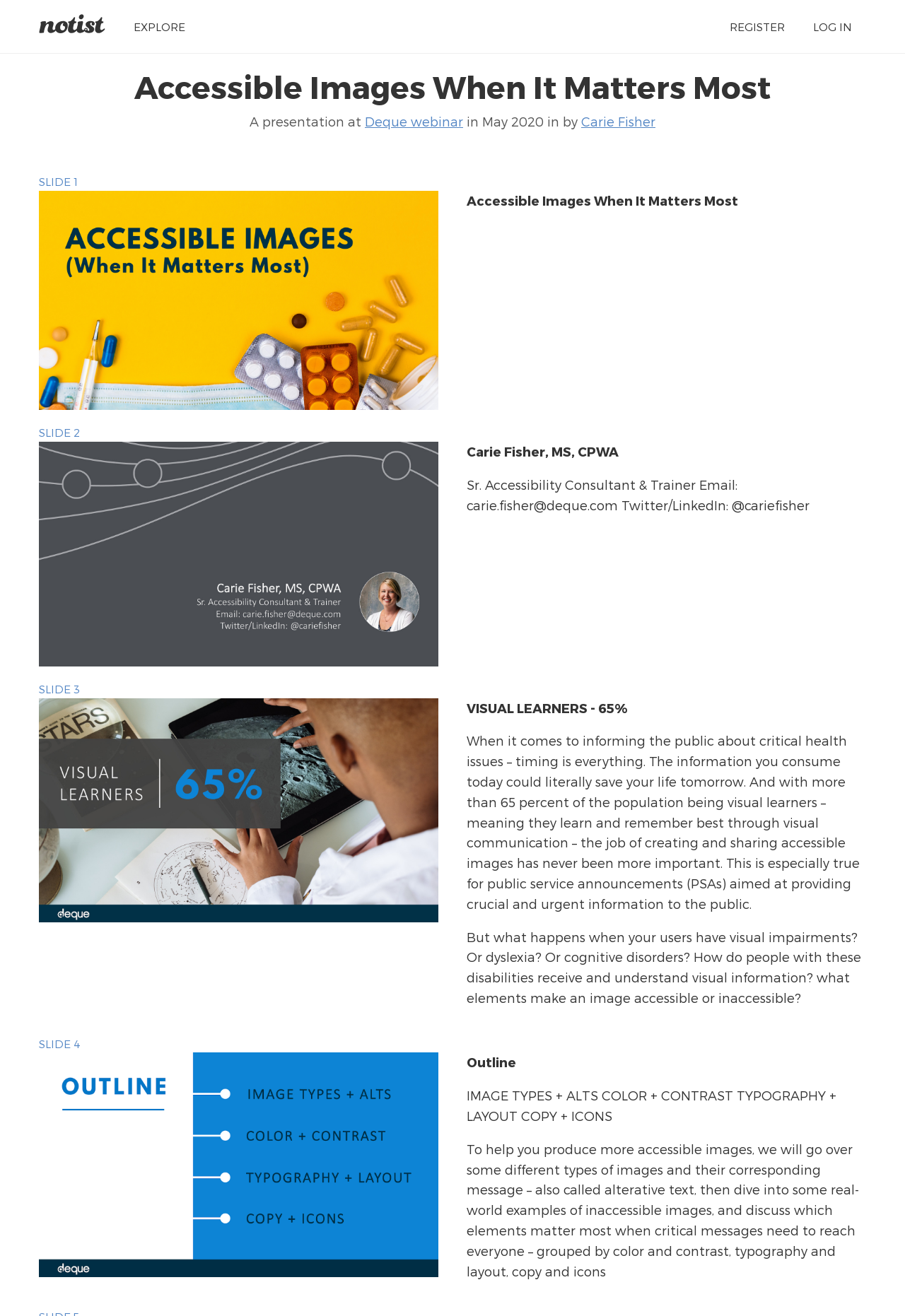Use a single word or phrase to answer the question: How many slides are presented in the webinar?

At least 4